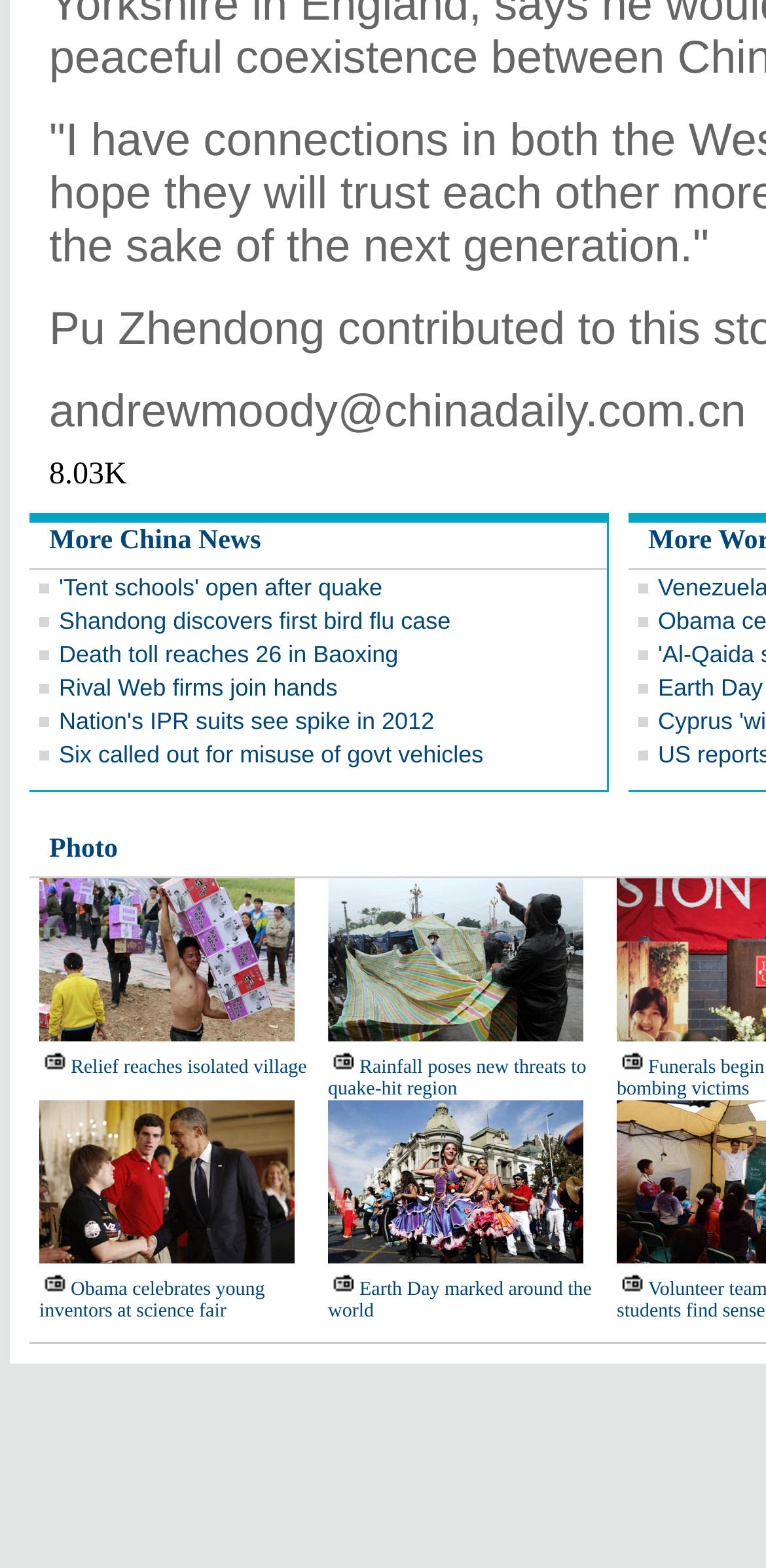Given the element description, predict the bounding box coordinates in the format (top-left x, top-left y, bottom-right x, bottom-right y), using floating point numbers between 0 and 1: parent_node: Relief reaches isolated village

[0.051, 0.56, 0.41, 0.664]